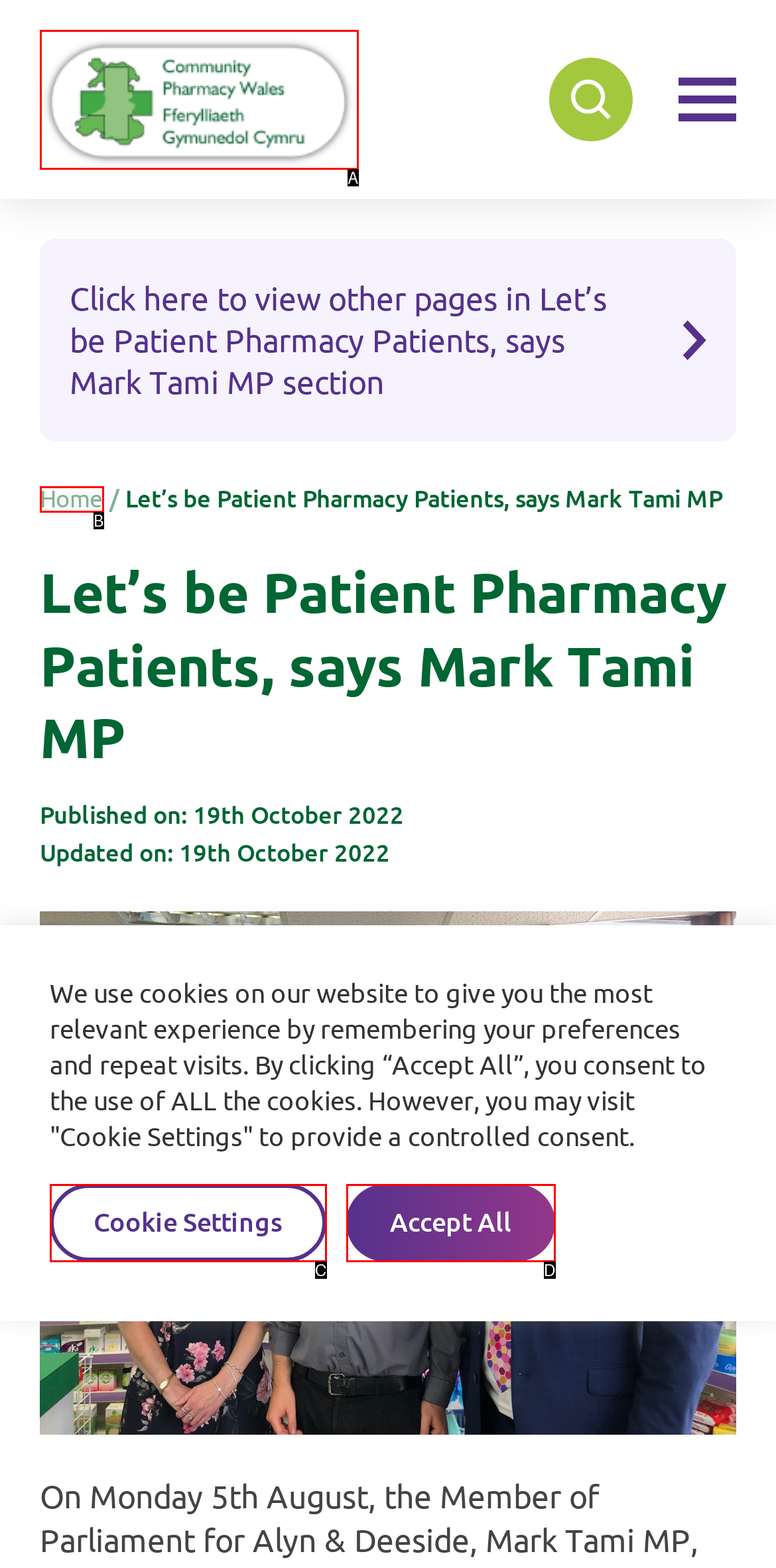Using the given description: Accept All, identify the HTML element that corresponds best. Answer with the letter of the correct option from the available choices.

D